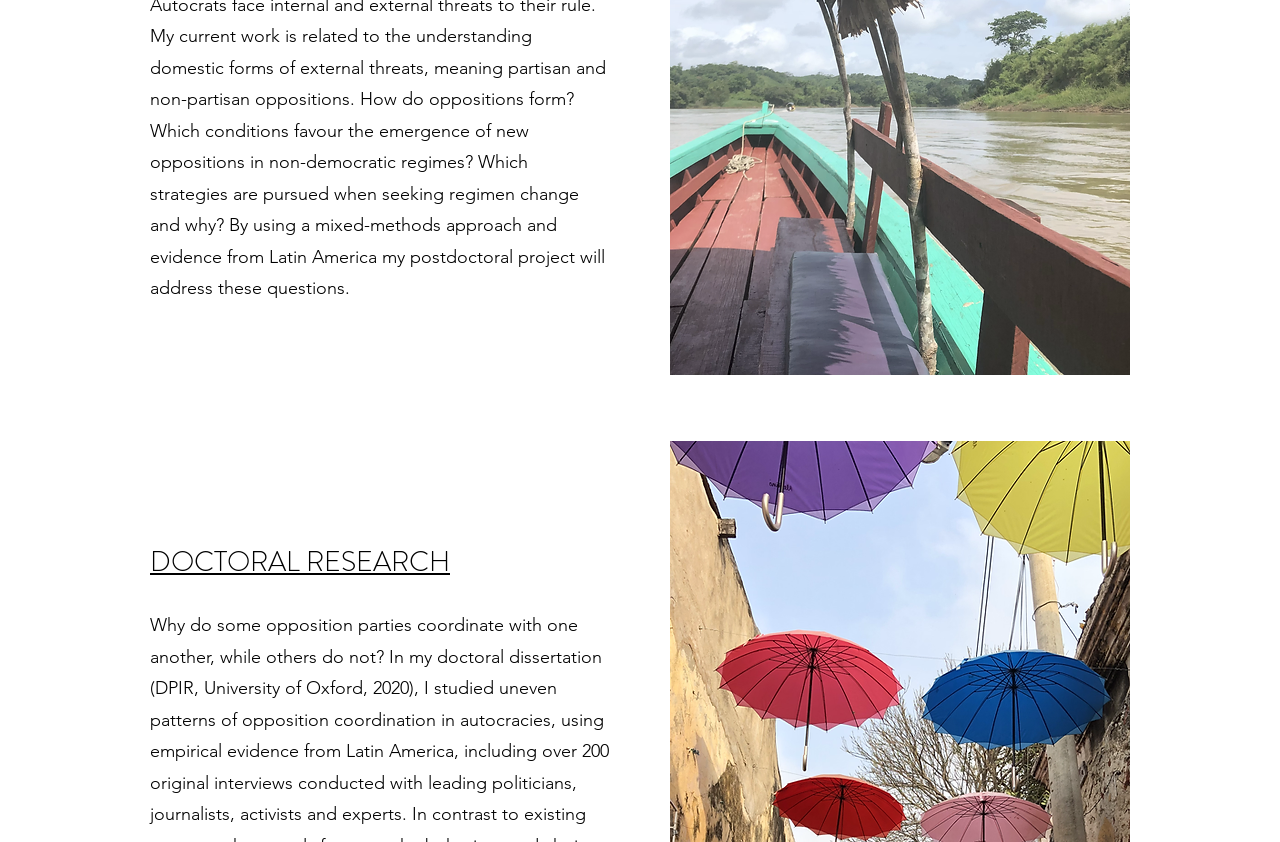Using the element description: "DOCTORAL RESEARCH", determine the bounding box coordinates. The coordinates should be in the format [left, top, right, bottom], with values between 0 and 1.

[0.117, 0.643, 0.352, 0.691]